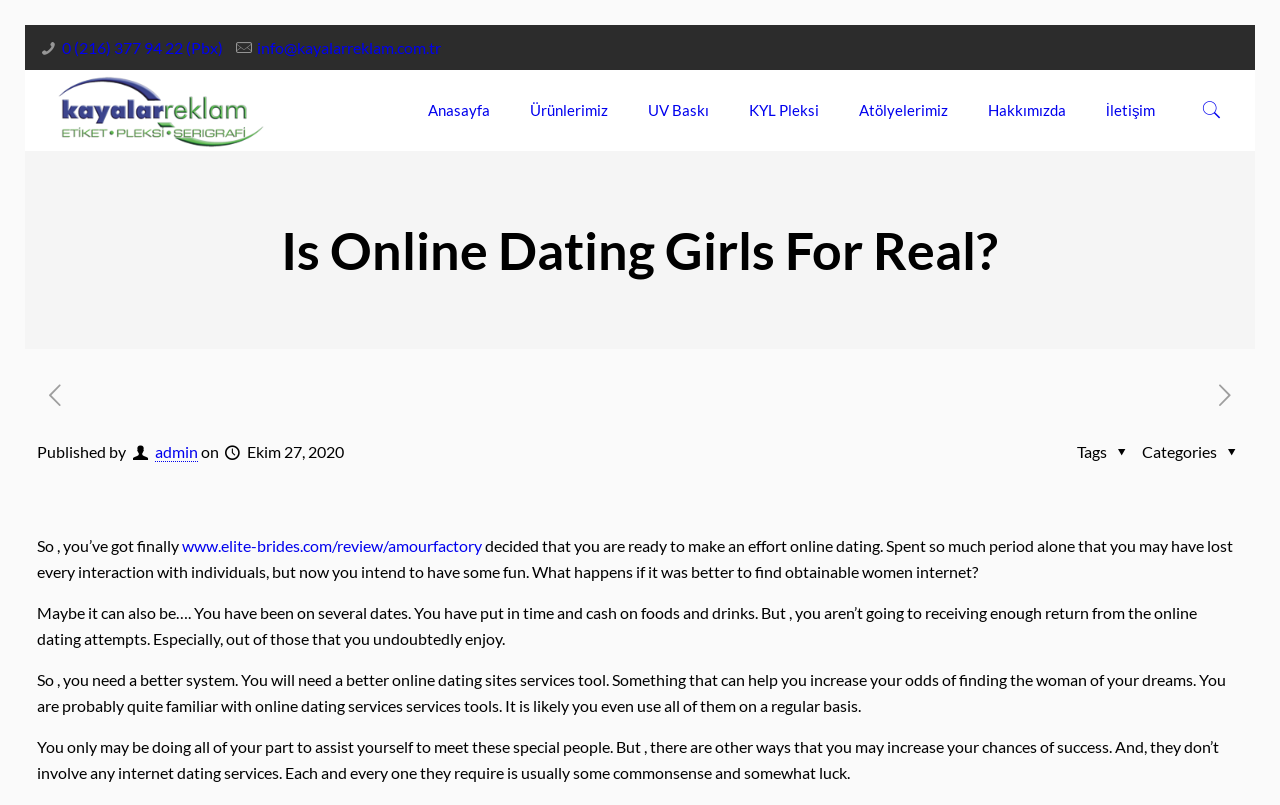What is the topic of the article?
Please answer using one word or phrase, based on the screenshot.

Online dating girls